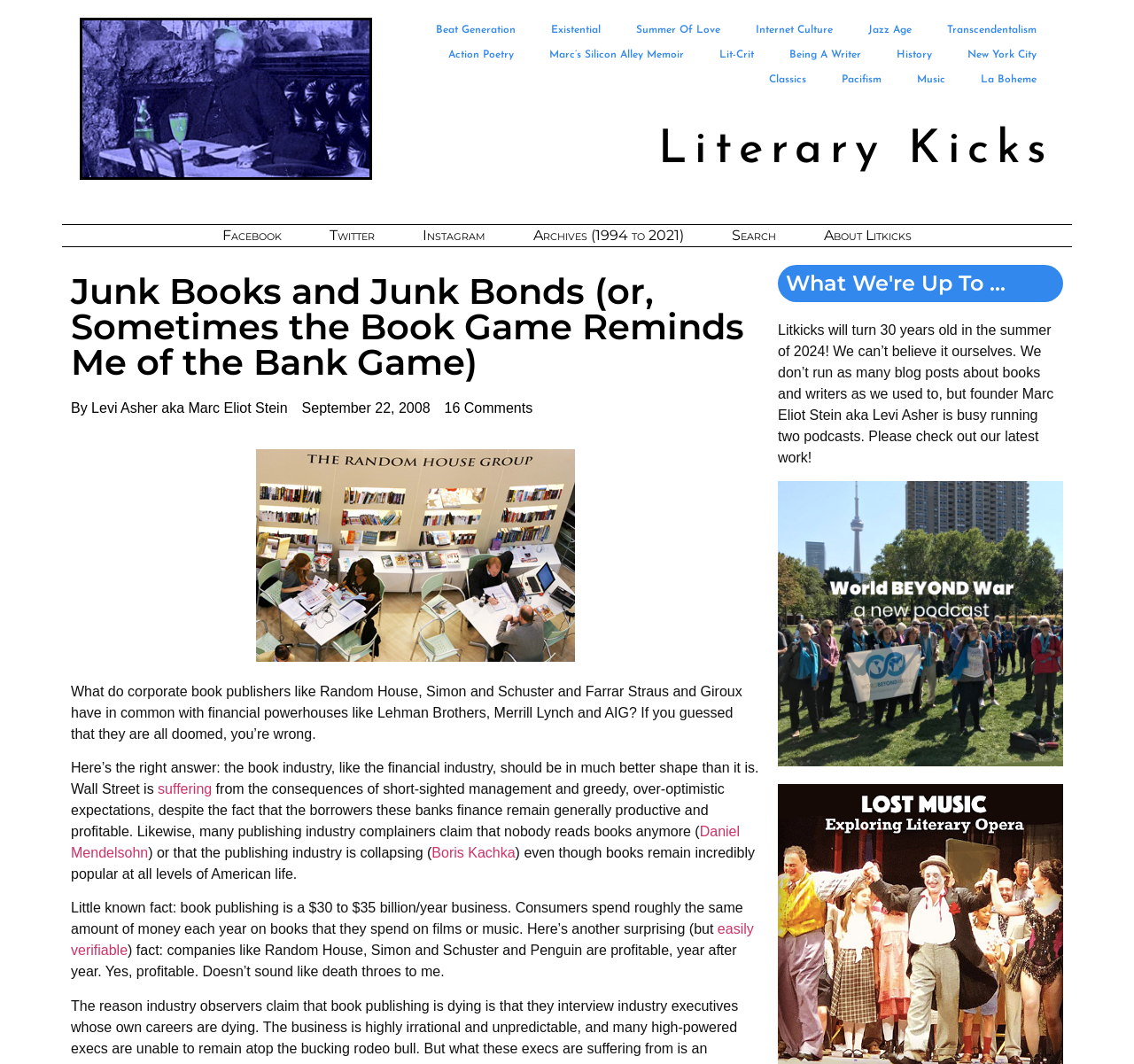What is the name of the website?
Use the image to give a comprehensive and detailed response to the question.

I determined the answer by looking at the image element with the text 'Literary Kicks' at the top of the webpage, which suggests that it is the name of the website.